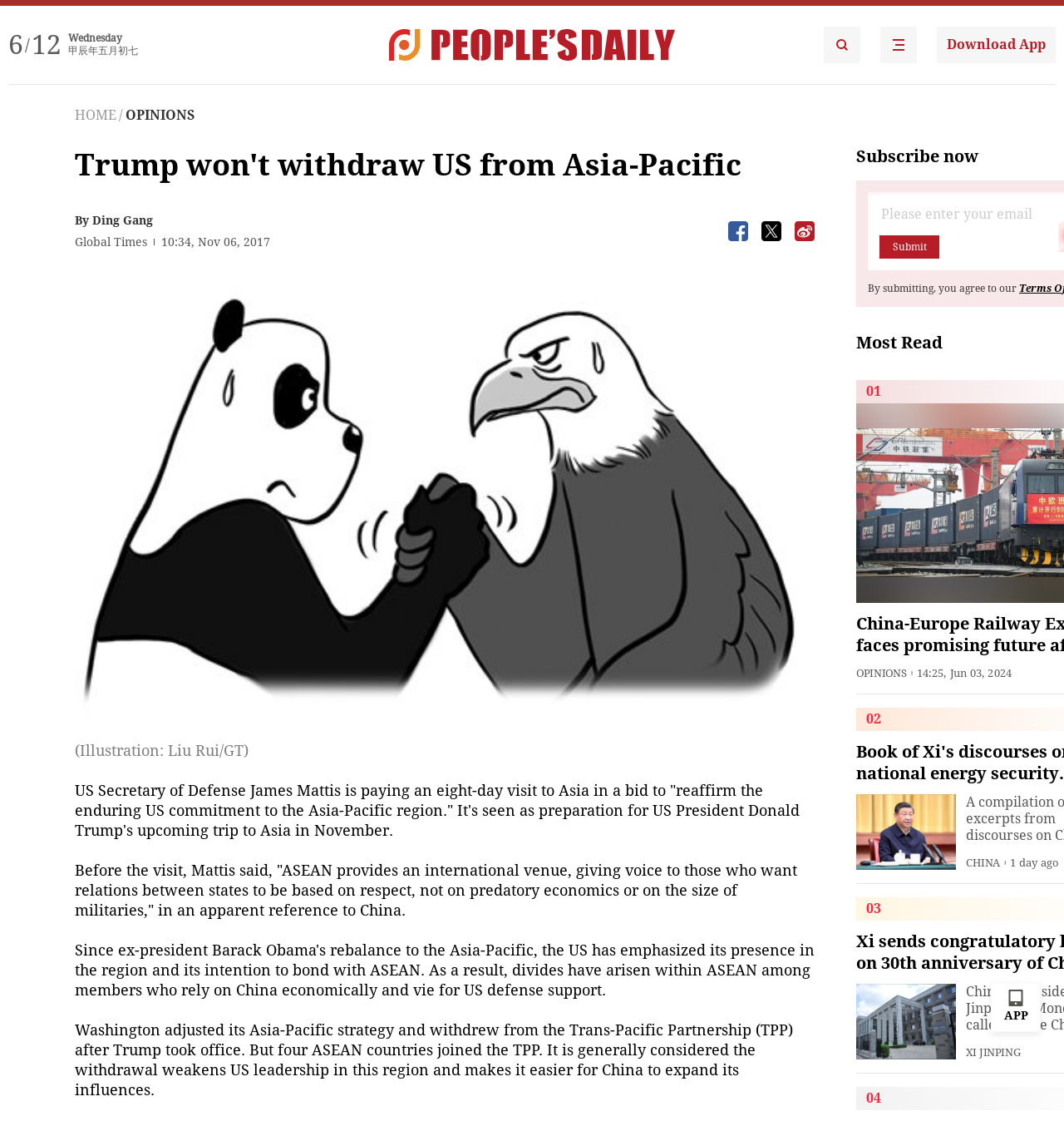What is the date of the article?
Examine the image closely and answer the question with as much detail as possible.

The answer can be found in the text '10:34, Nov 06, 2017' which is located near the top of the webpage, indicating the date and time of the article.